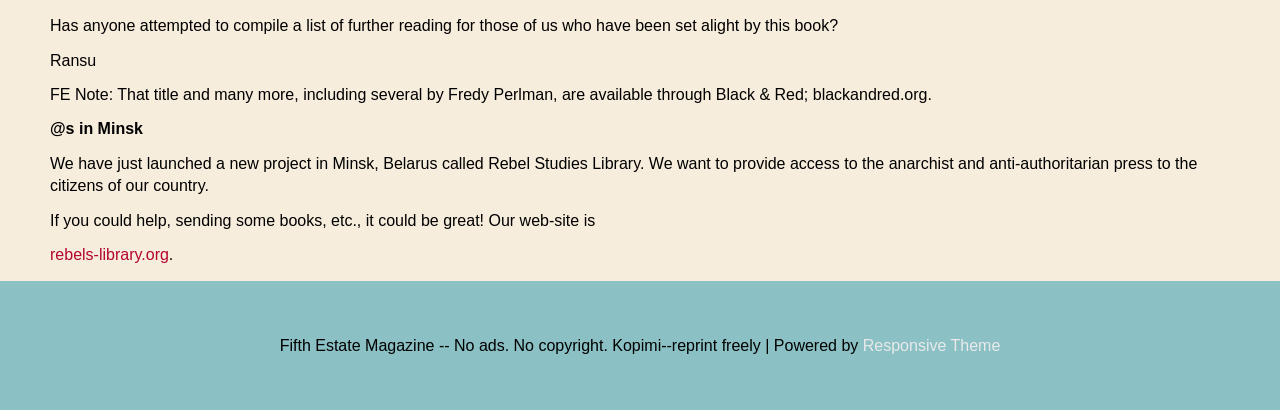What is the name of the library project in Minsk?
Using the image, answer in one word or phrase.

Rebel Studies Library